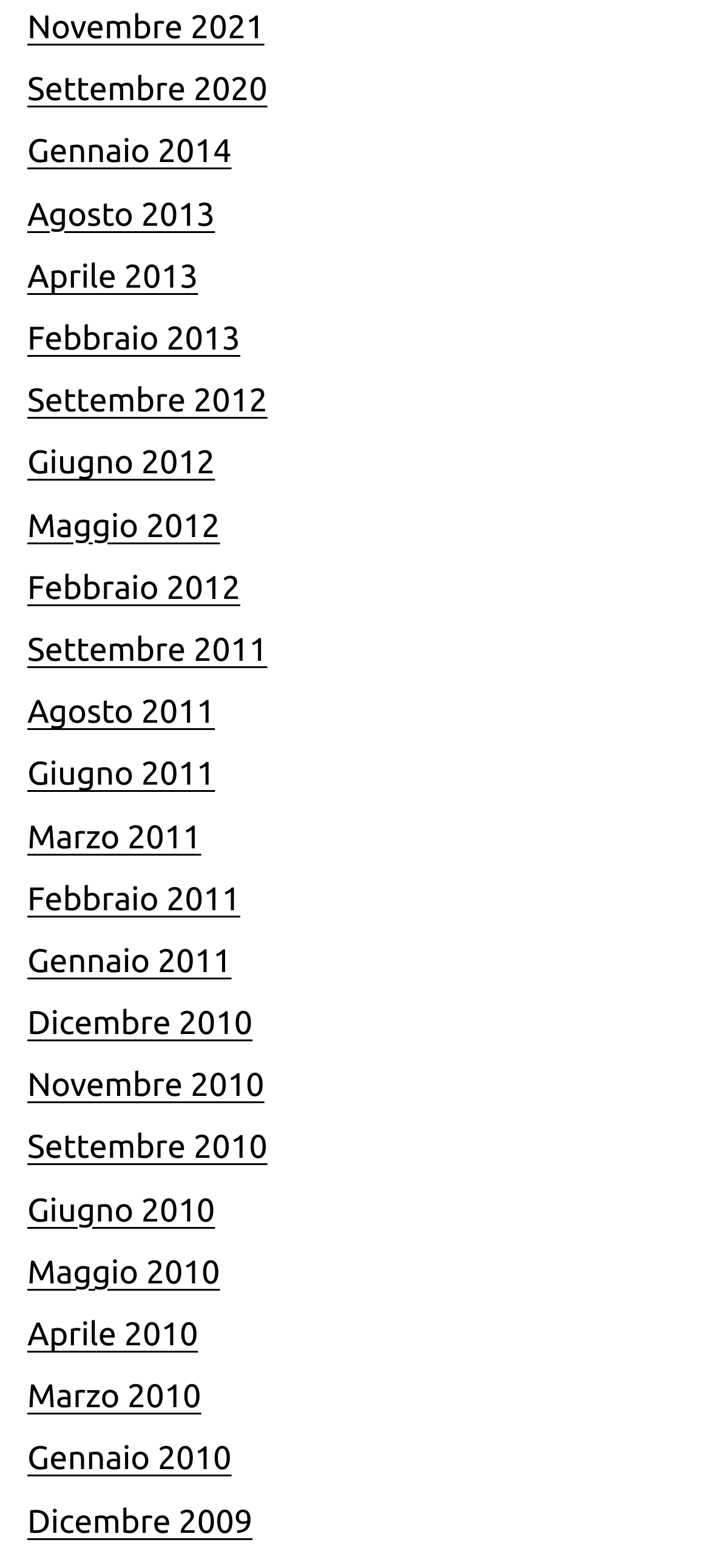Can you look at the image and give a comprehensive answer to the question:
What is the most recent month listed?

By examining the list of links, I found that the most recent month listed is Novembre 2021, which is located at the top of the list with a bounding box coordinate of [0.038, 0.006, 0.372, 0.029].